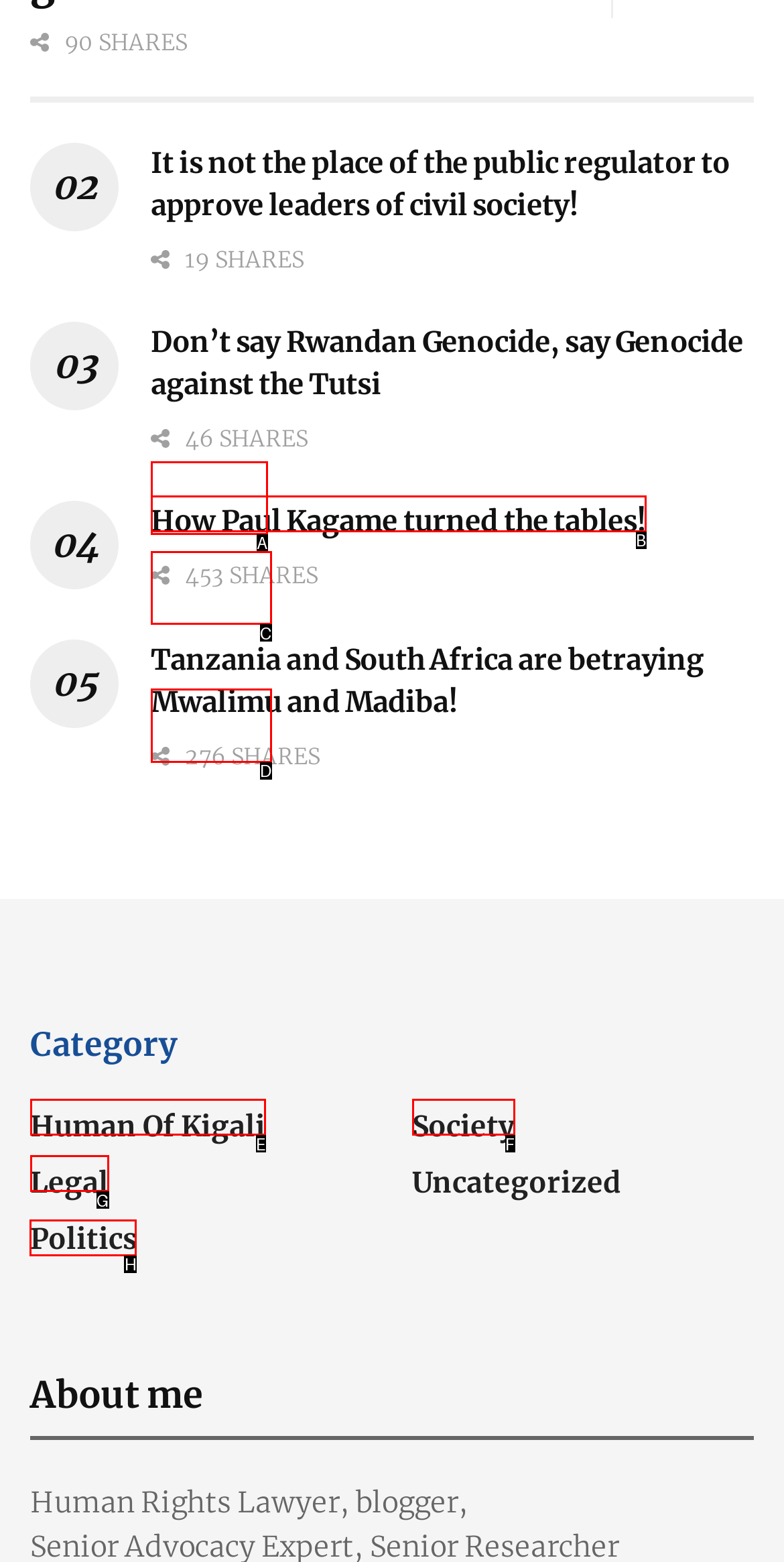Select the letter of the option that should be clicked to achieve the specified task: View articles in the 'Politics' category. Respond with just the letter.

H